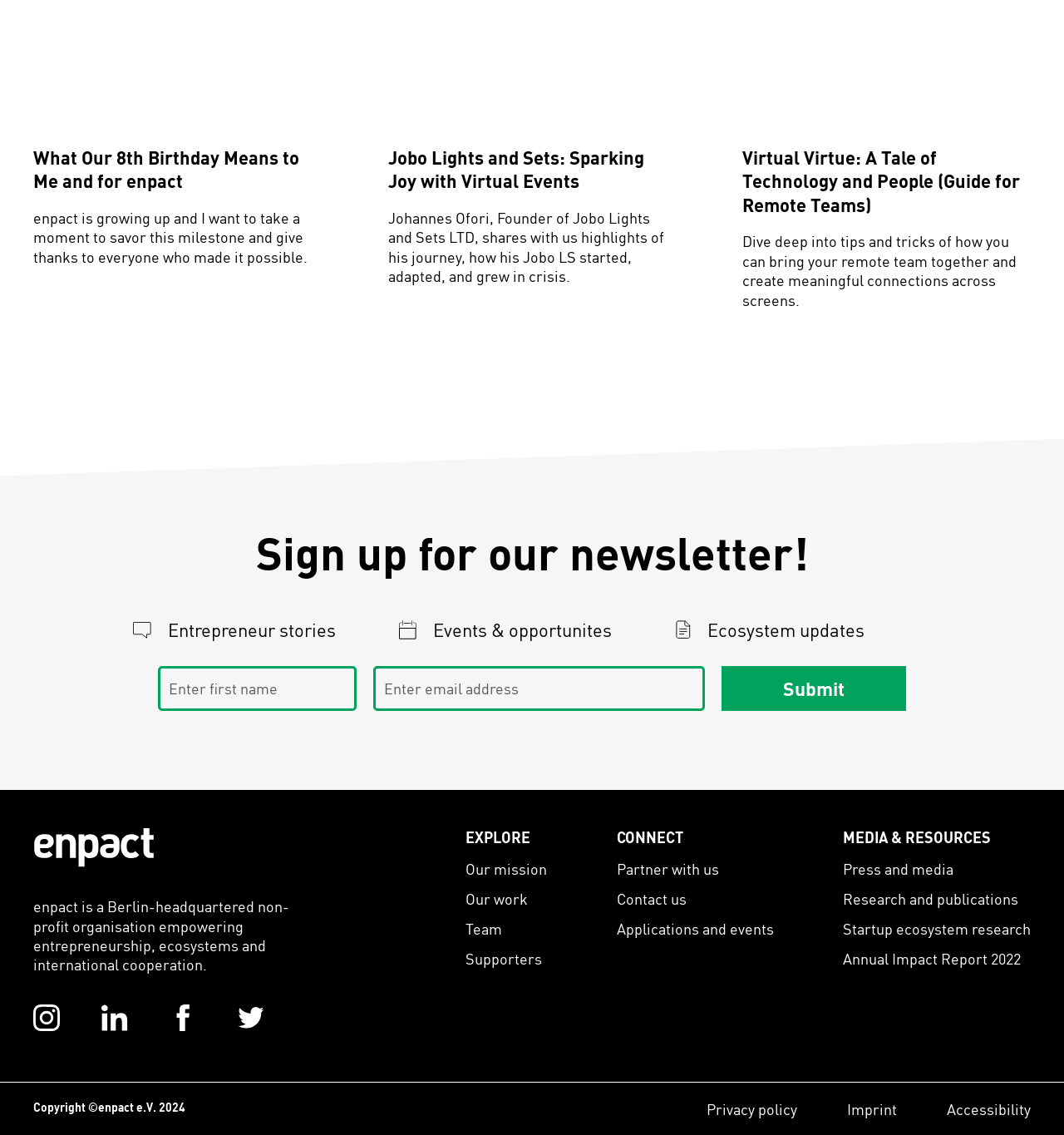Find the bounding box coordinates of the element you need to click on to perform this action: 'Explore our mission'. The coordinates should be represented by four float values between 0 and 1, in the format [left, top, right, bottom].

[0.438, 0.757, 0.514, 0.774]